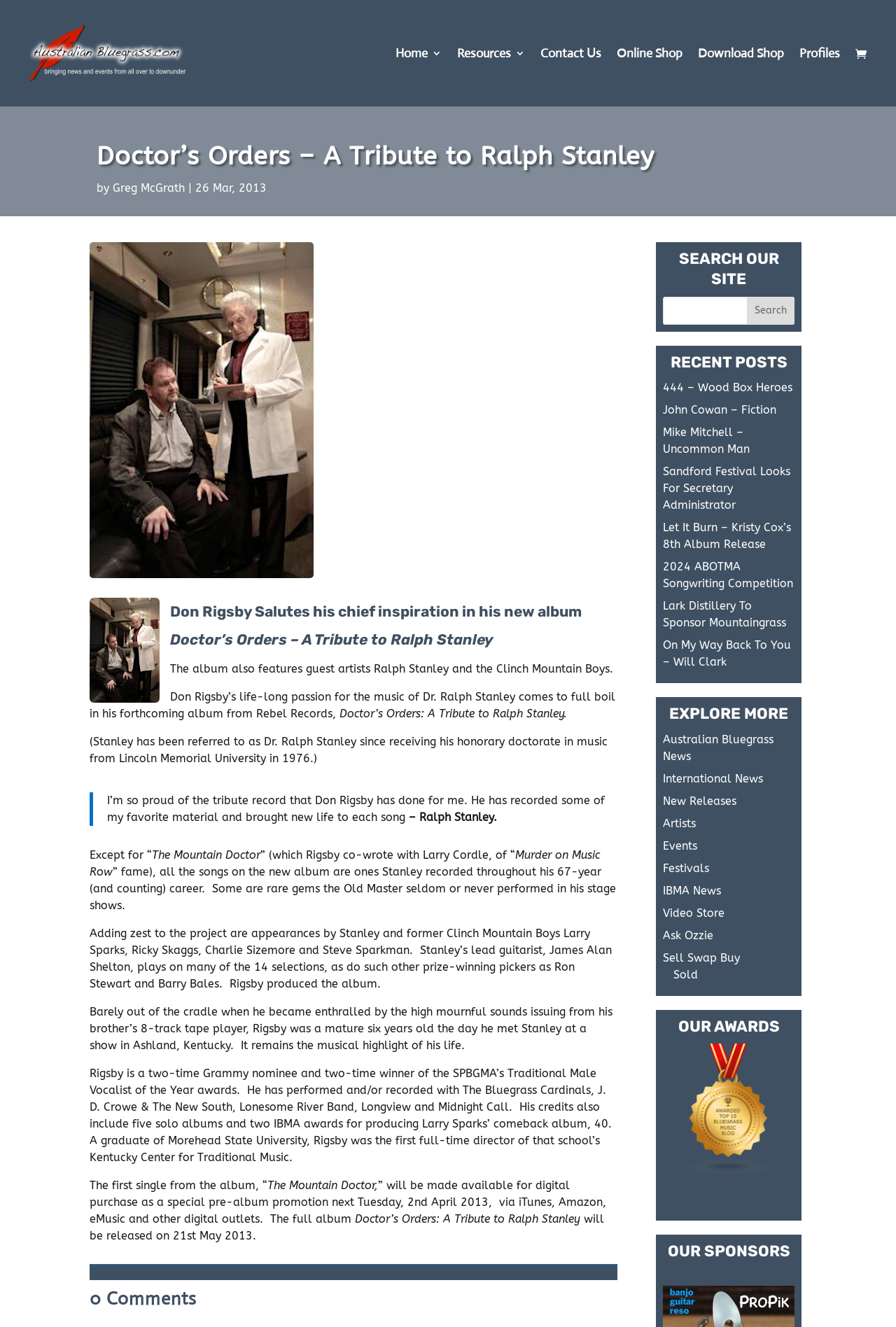Identify the bounding box coordinates of the area that should be clicked in order to complete the given instruction: "View the 'Doctor’s Orders – A Tribute to Ralph Stanley' album details". The bounding box coordinates should be four float numbers between 0 and 1, i.e., [left, top, right, bottom].

[0.108, 0.105, 0.9, 0.135]